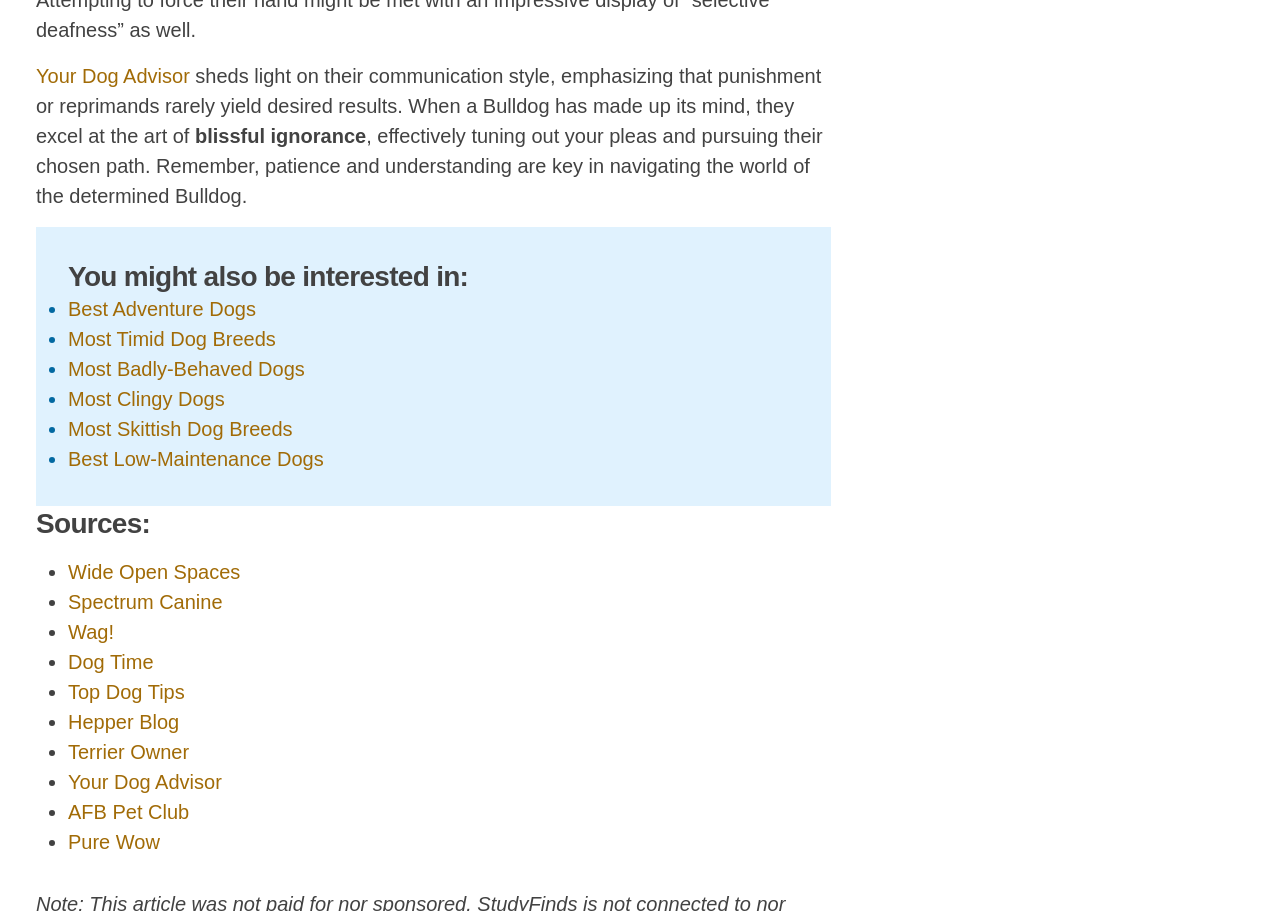What is the communication style of a Bulldog?
Please give a well-detailed answer to the question.

According to the webpage, when a Bulldog has made up its mind, they excel at the art of blissful ignorance, effectively tuning out your pleas and pursuing their chosen path. This suggests that punishment or reprimands rarely yield desired results, and instead, patience and understanding are key in navigating the world of the determined Bulldog.